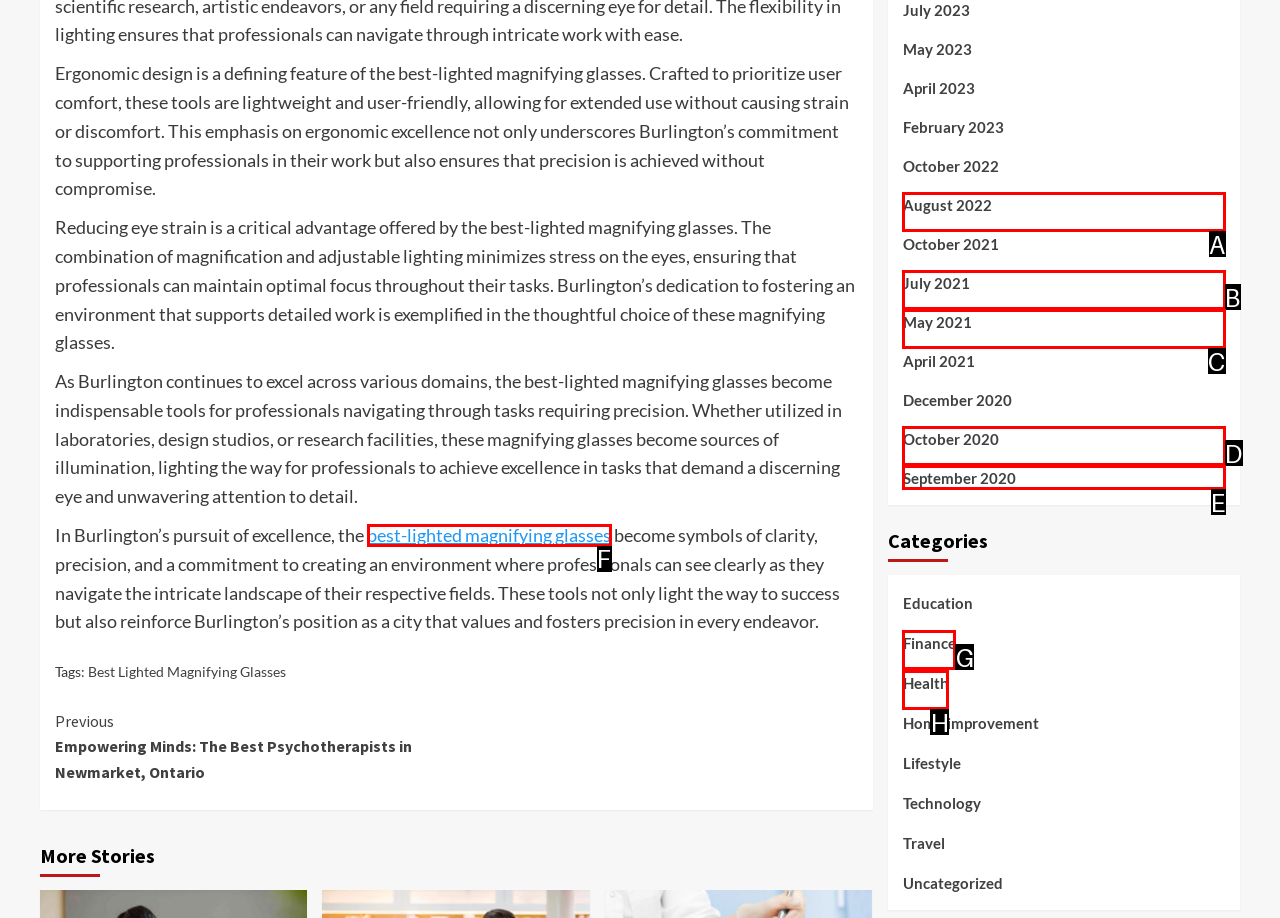Determine which HTML element matches the given description: best-lighted magnifying glasses. Provide the corresponding option's letter directly.

F